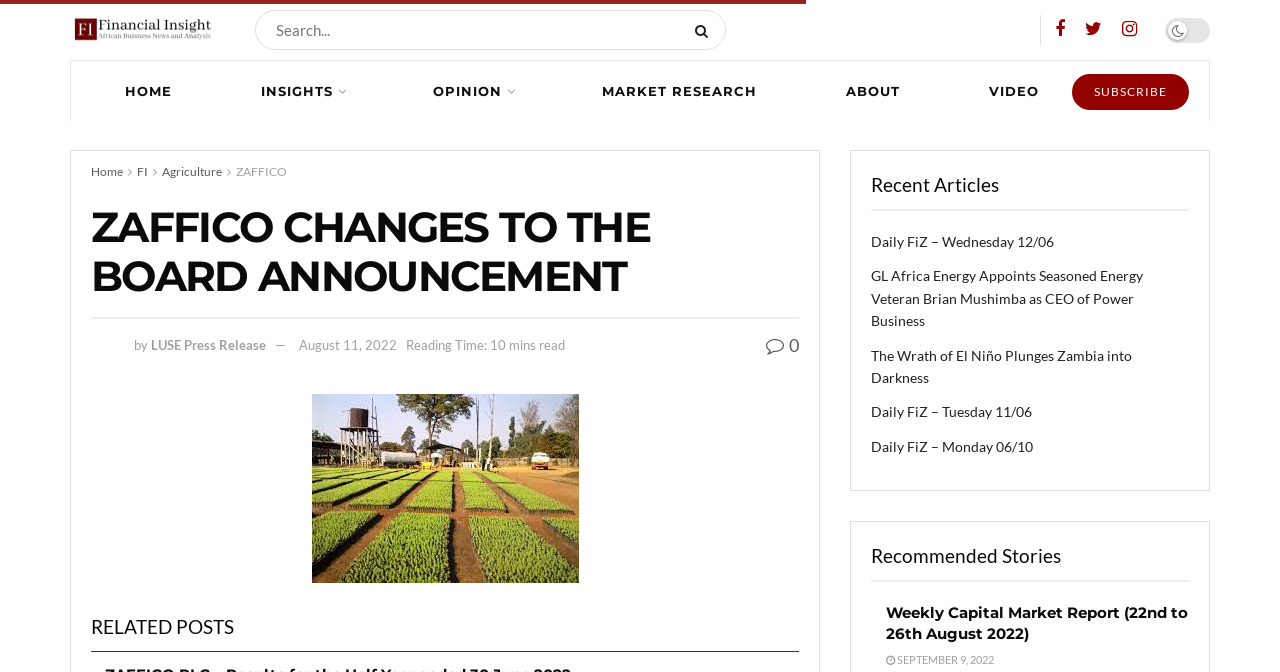Please provide a comprehensive response to the question based on the details in the image: What is the topic of the article with the reading time of 10 minutes?

The article with the reading time of 10 minutes is located in the main content area of the webpage, and it has a heading that says 'ZAFFICO CHANGES TO THE BOARD ANNOUNCEMENT'. This heading is accompanied by a reading time of 10 minutes, indicating that the article is the one with that reading time.